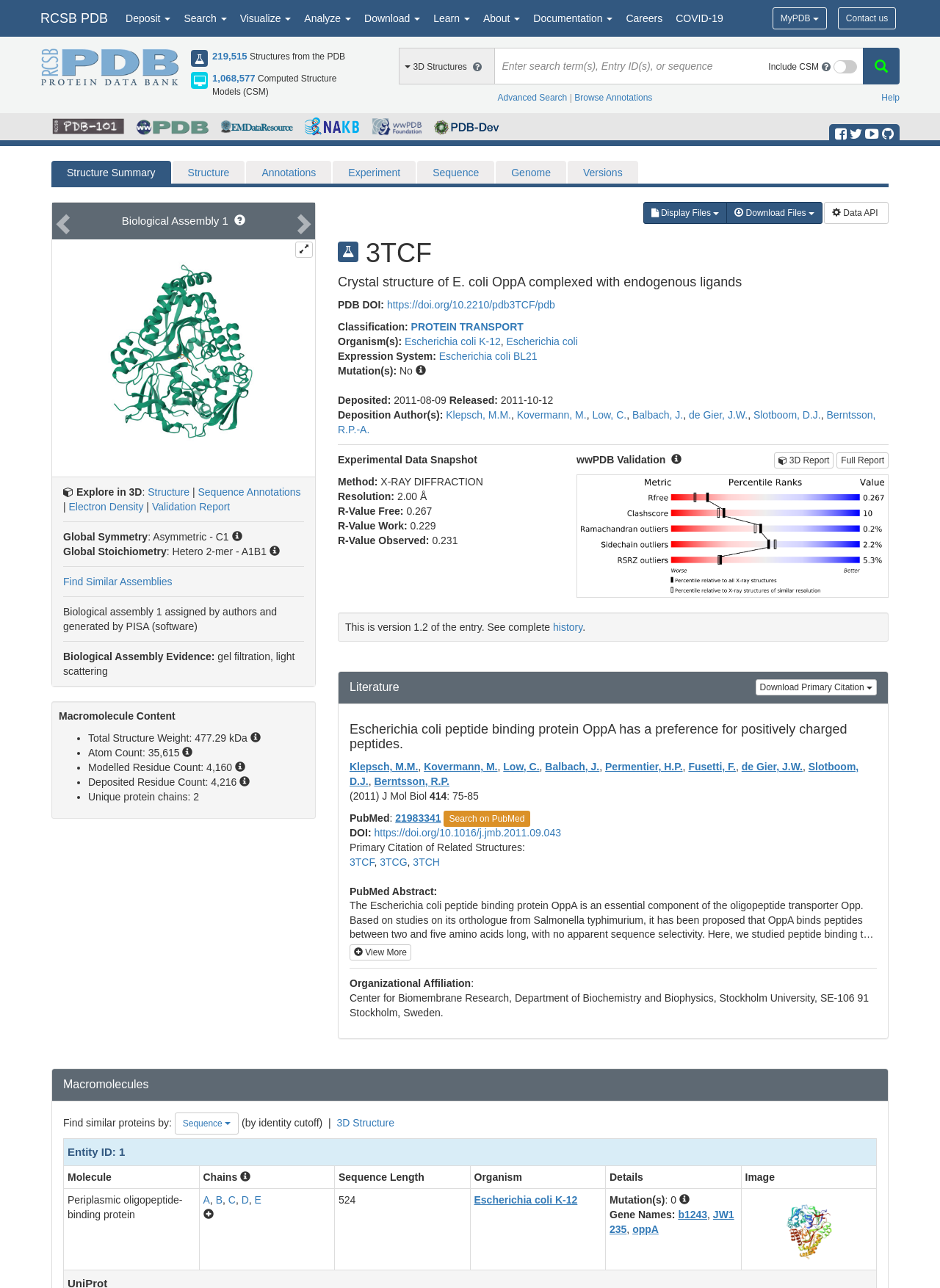Determine the bounding box coordinates for the clickable element required to fulfill the instruction: "Visualize a structure". Provide the coordinates as four float numbers between 0 and 1, i.e., [left, top, right, bottom].

[0.248, 0.0, 0.317, 0.029]